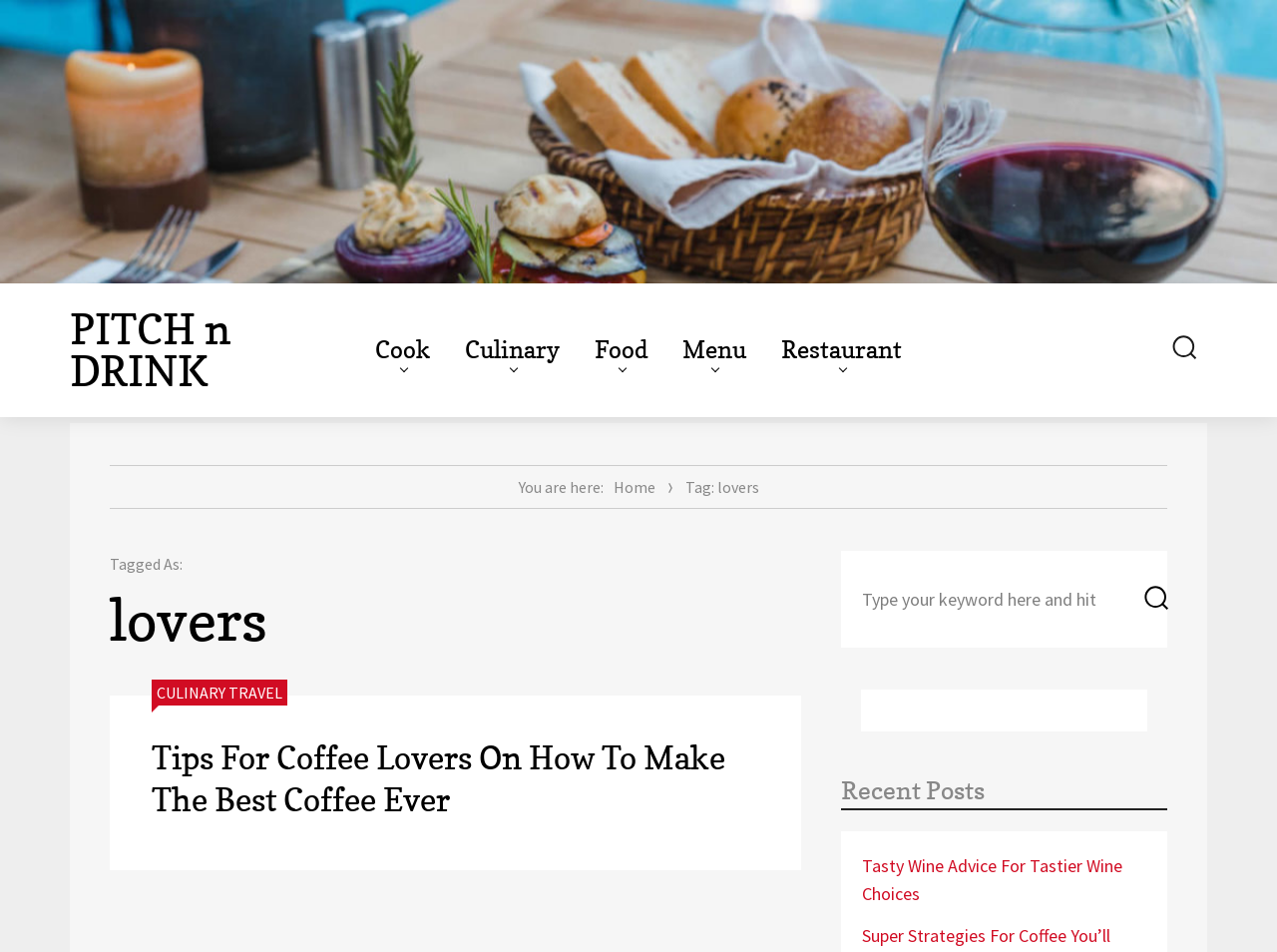What is the tag of the current page?
With the help of the image, please provide a detailed response to the question.

The tag of the current page can be determined by looking at the static text element with the text 'Tag: lovers'. This element is located below the 'You are here:' text and indicates the current page's tag.